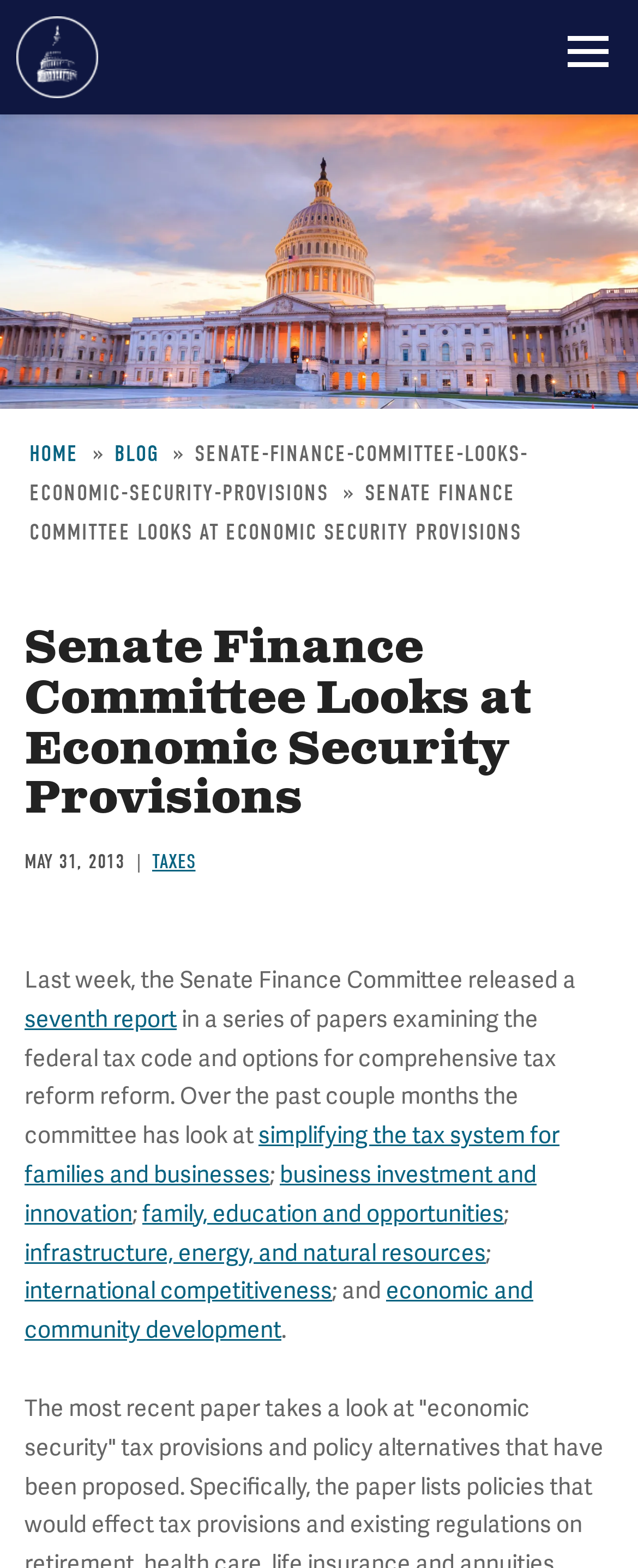Locate the bounding box coordinates of the clickable area needed to fulfill the instruction: "view HOME page".

[0.046, 0.281, 0.123, 0.298]